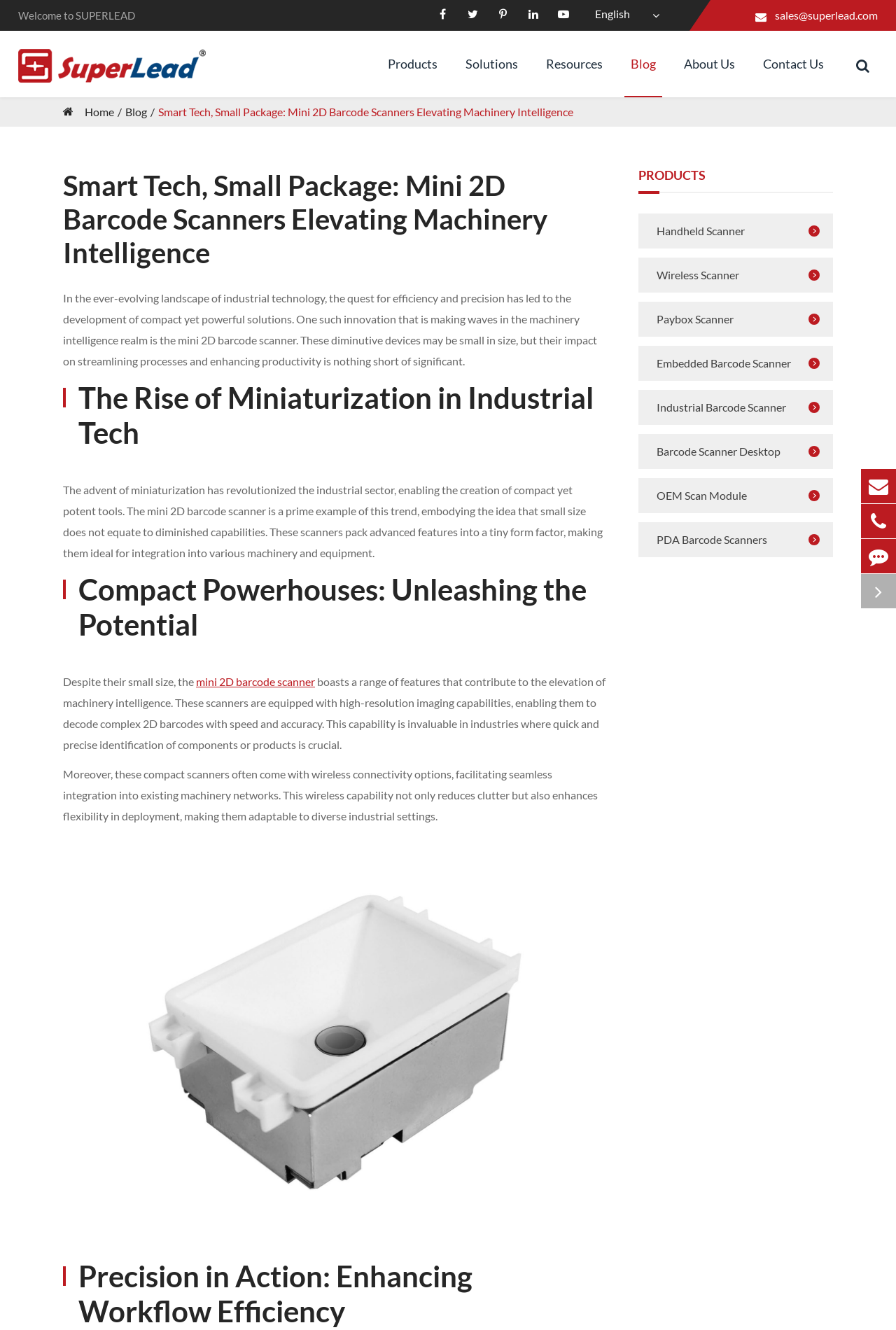Given the following UI element description: "Embedded Barcode Scanner", find the bounding box coordinates in the webpage screenshot.

[0.713, 0.26, 0.93, 0.286]